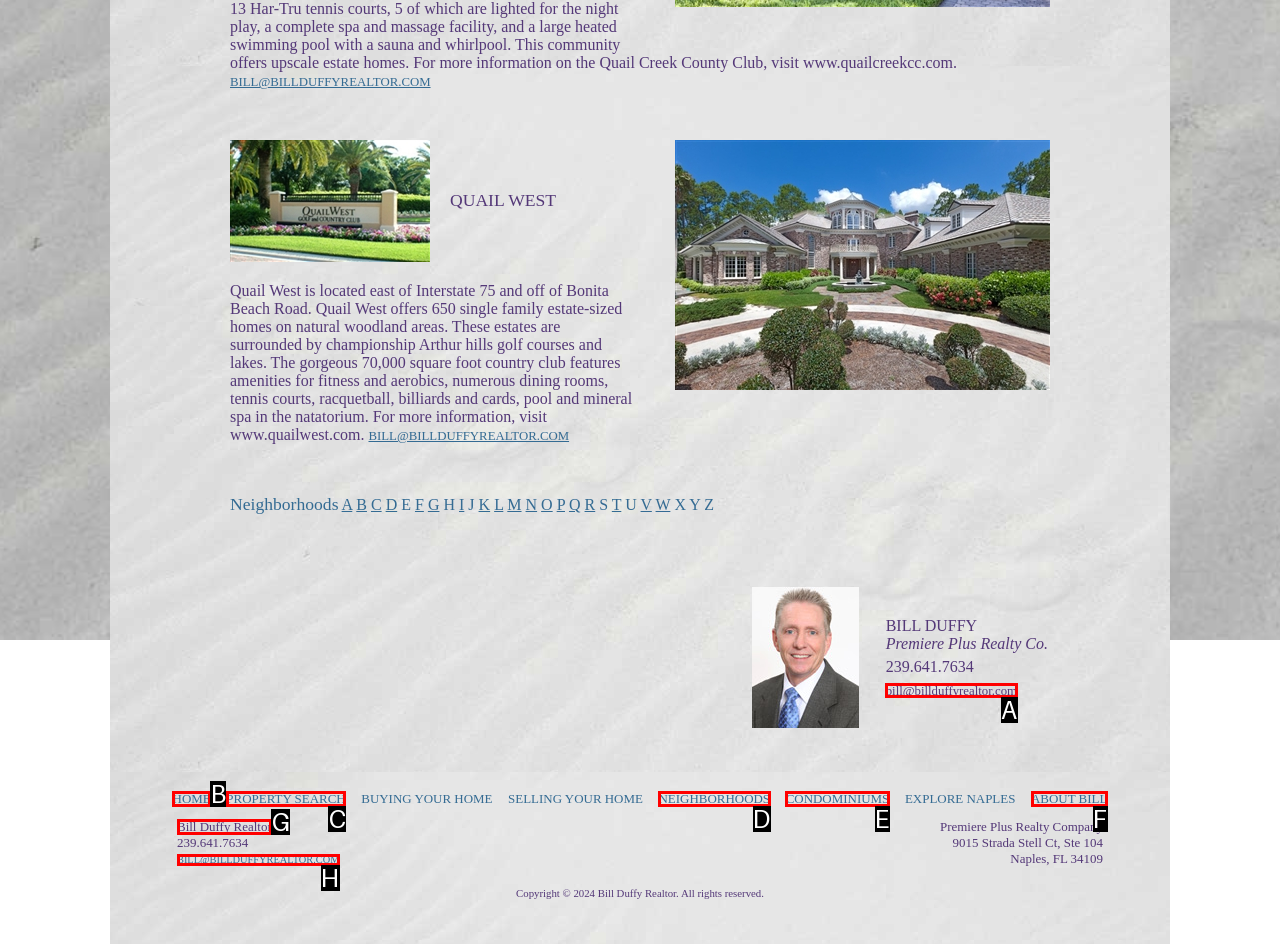Identify the option that corresponds to the description: About Bill. Provide only the letter of the option directly.

F